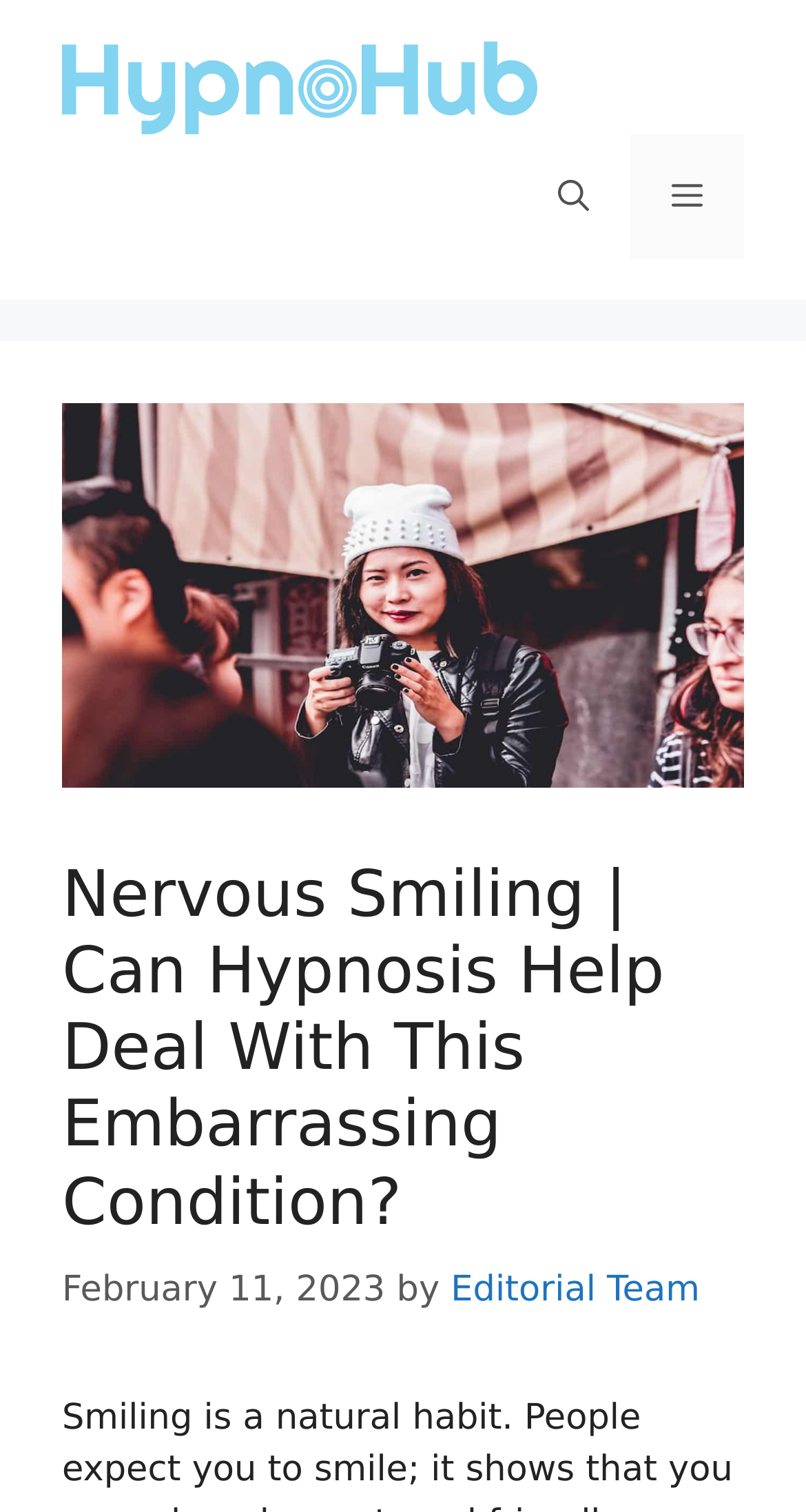What is the name of the website?
Answer the question with a single word or phrase by looking at the picture.

HYPNOHUB